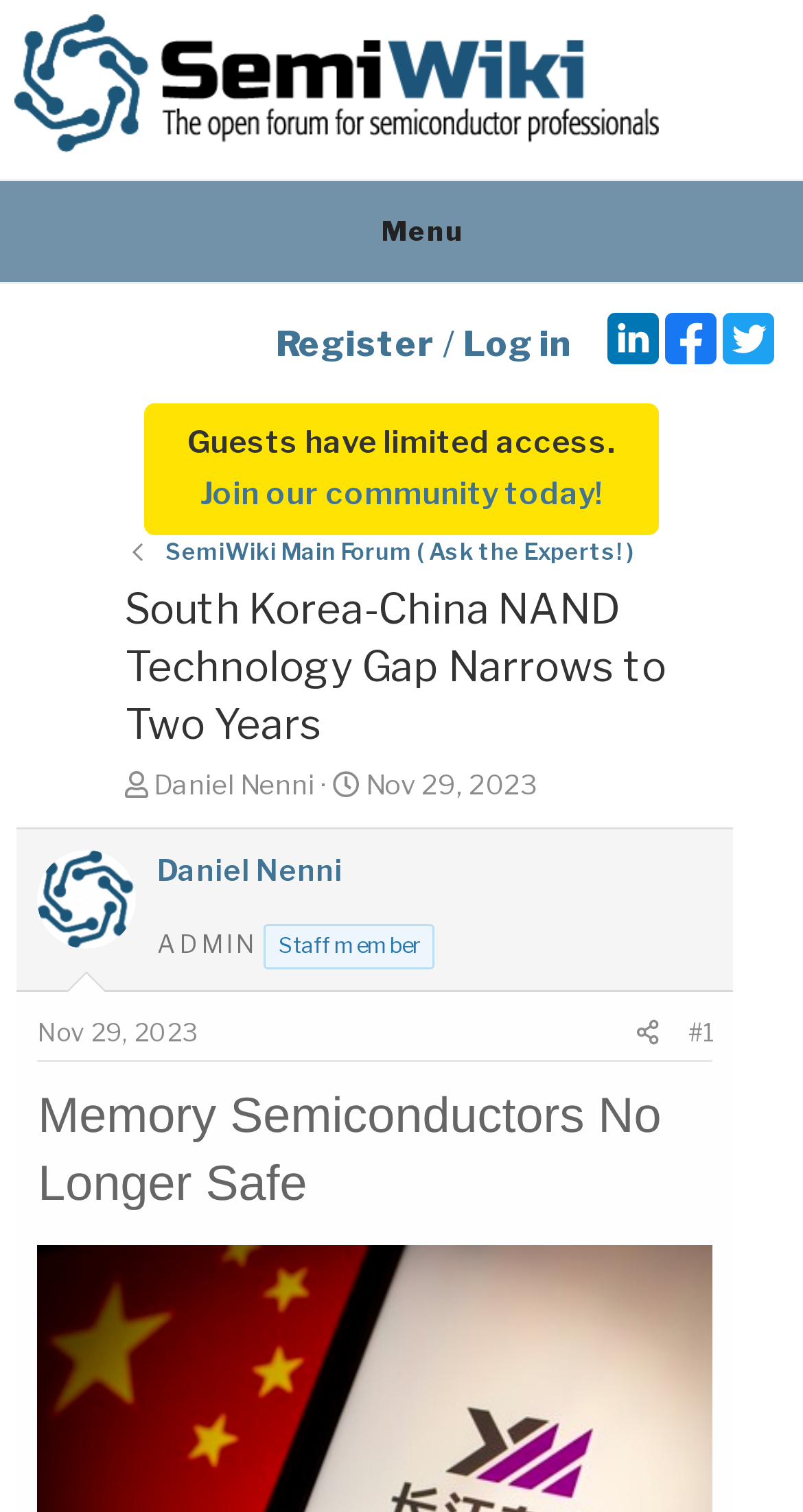Identify the bounding box coordinates for the region to click in order to carry out this instruction: "Click on the 'SemiWiki Main Forum' link". Provide the coordinates using four float numbers between 0 and 1, formatted as [left, top, right, bottom].

[0.206, 0.354, 0.79, 0.377]